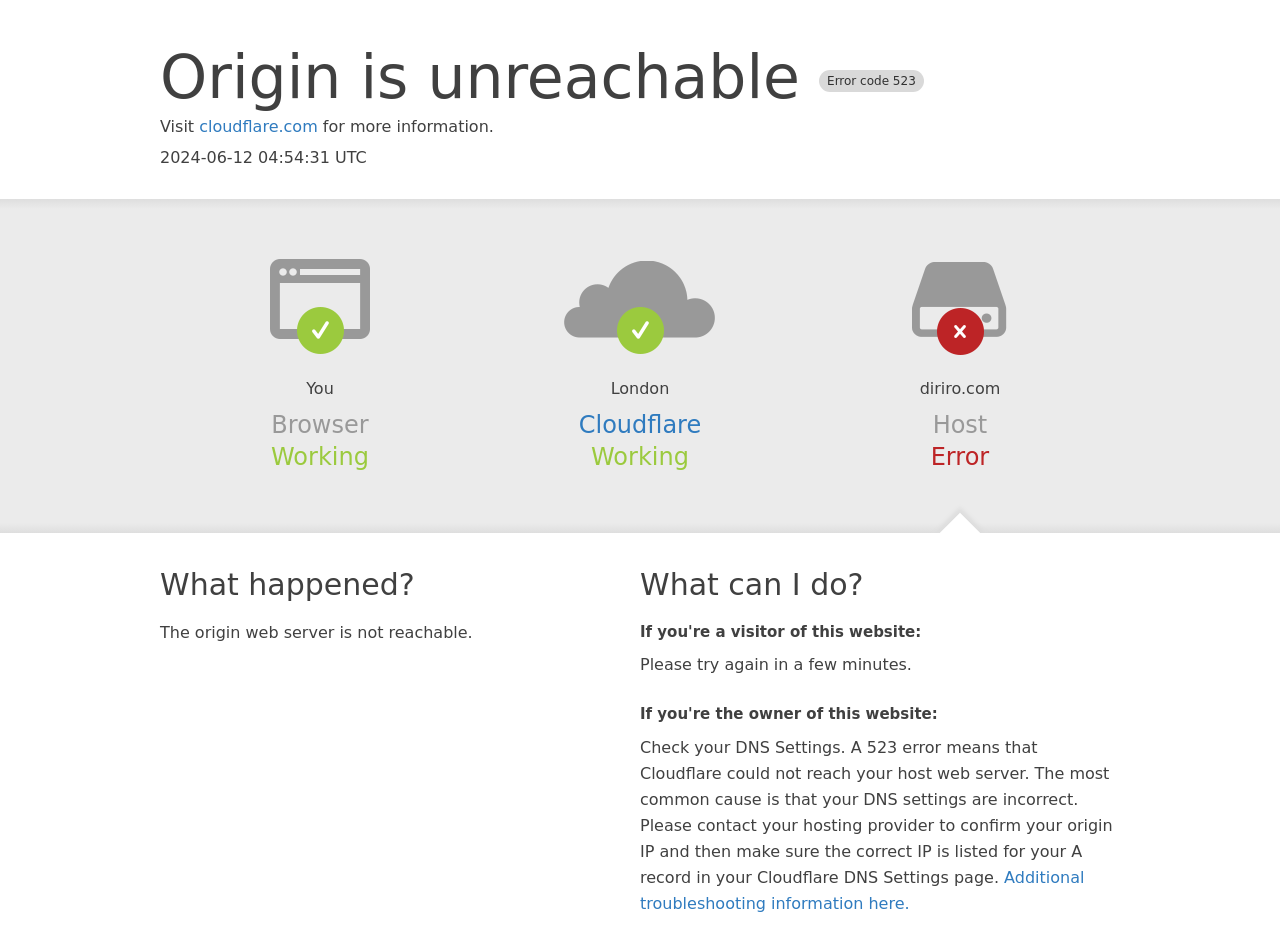Convey a detailed summary of the webpage, mentioning all key elements.

The webpage appears to be an error page from Cloudflare, displaying an "Origin is unreachable" error with the code 523. At the top, there is a heading with the error message, followed by a brief description and a link to Cloudflare's website. Below this, there is a timestamp indicating when the error occurred.

The page is divided into sections, with headings such as "Browser", "Cloudflare", and "Host", each containing relevant information. The "Browser" section indicates that it is working, while the "Cloudflare" section has a link to Cloudflare's website. The "Host" section displays the domain "diriro.com" and indicates that there is an error.

Further down, there are two main sections: "What happened?" and "What can I do?". The "What happened?" section explains that the origin web server is not reachable, while the "What can I do?" section provides guidance for both visitors and owners of the website. For visitors, it suggests trying again in a few minutes, and for owners, it provides detailed instructions on how to resolve the issue, including checking DNS settings and contacting the hosting provider. There is also a link to additional troubleshooting information at the bottom of the page.